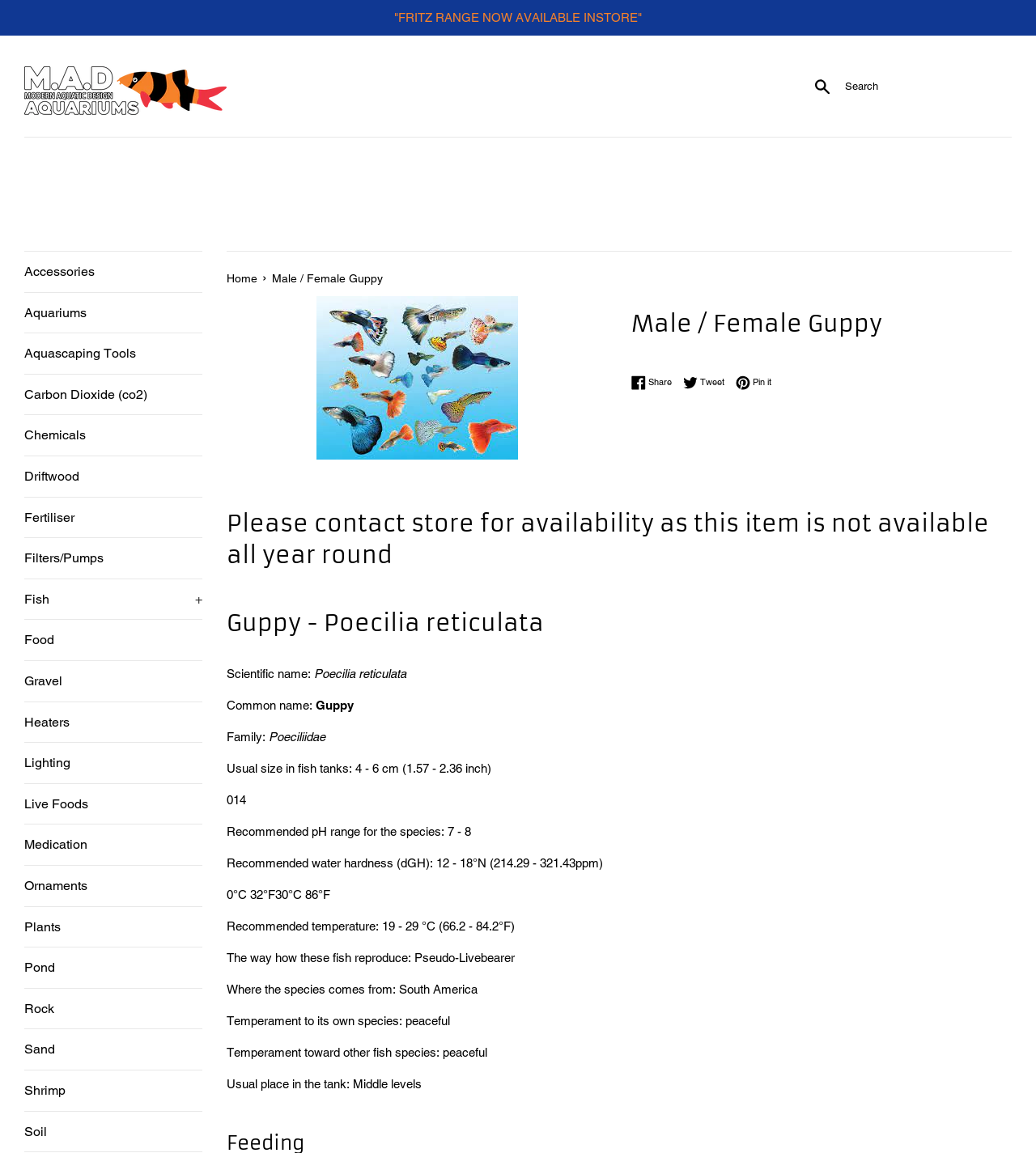Please determine the bounding box coordinates of the element's region to click for the following instruction: "Search for products".

[0.781, 0.062, 0.961, 0.088]